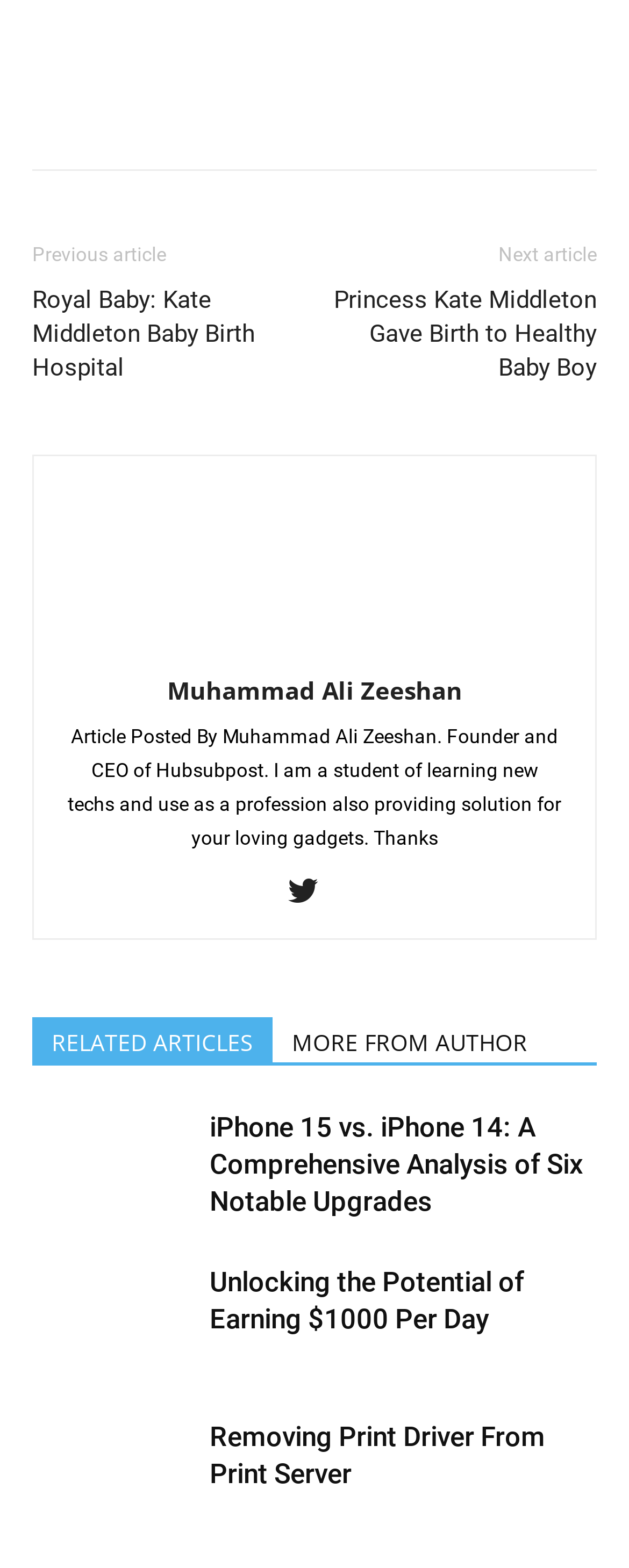Bounding box coordinates are specified in the format (top-left x, top-left y, bottom-right x, bottom-right y). All values are floating point numbers bounded between 0 and 1. Please provide the bounding box coordinate of the region this sentence describes: title="More"

[0.523, 0.045, 0.631, 0.086]